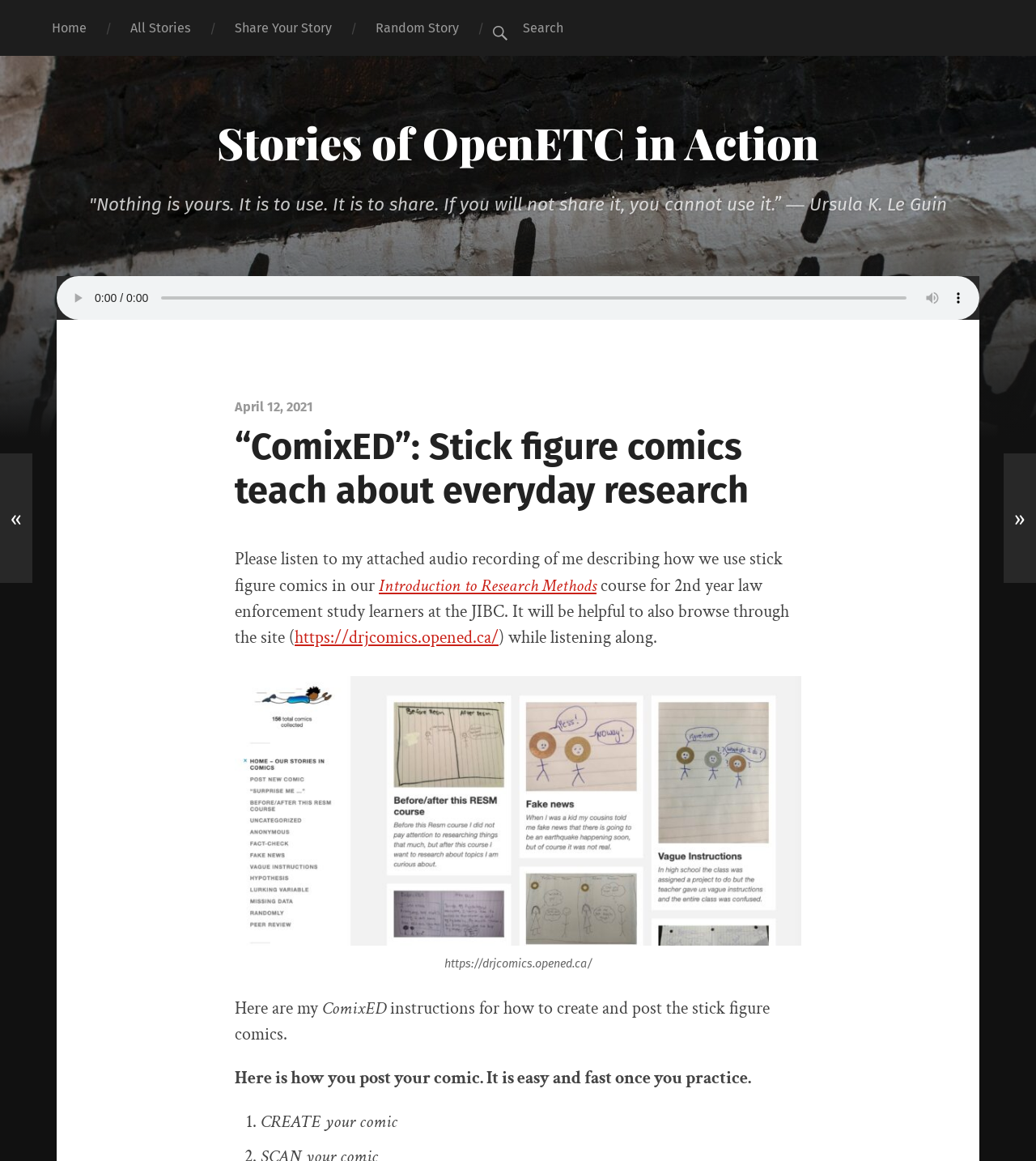Show the bounding box coordinates for the element that needs to be clicked to execute the following instruction: "view all stories". Provide the coordinates in the form of four float numbers between 0 and 1, i.e., [left, top, right, bottom].

[0.105, 0.0, 0.205, 0.048]